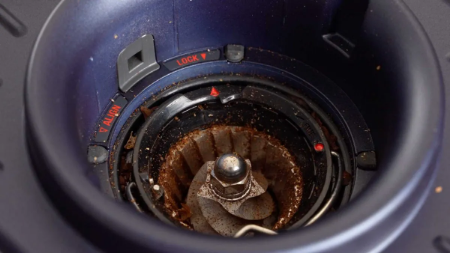Describe all the elements visible in the image meticulously.

The image depicts the interior of a Breville coffee grinder, showcasing the grinding chamber and burrs. The grinder appears to have a buildup of old coffee grounds, emphasizing the issue of grind retention commonly associated with single dosing in such machines. Notably, indicators such as "LOCK" and "ALIGN" are visible, likely serving as guidance for proper usage or maintenance. This visualization supports the discussion on the challenges of grinding coffee in the Breville, highlighting how stale grounds can affect the flavor of freshly brewed coffee. The context suggests a focus on improving grinding efficiency and ensuring the freshest taste in every cup.